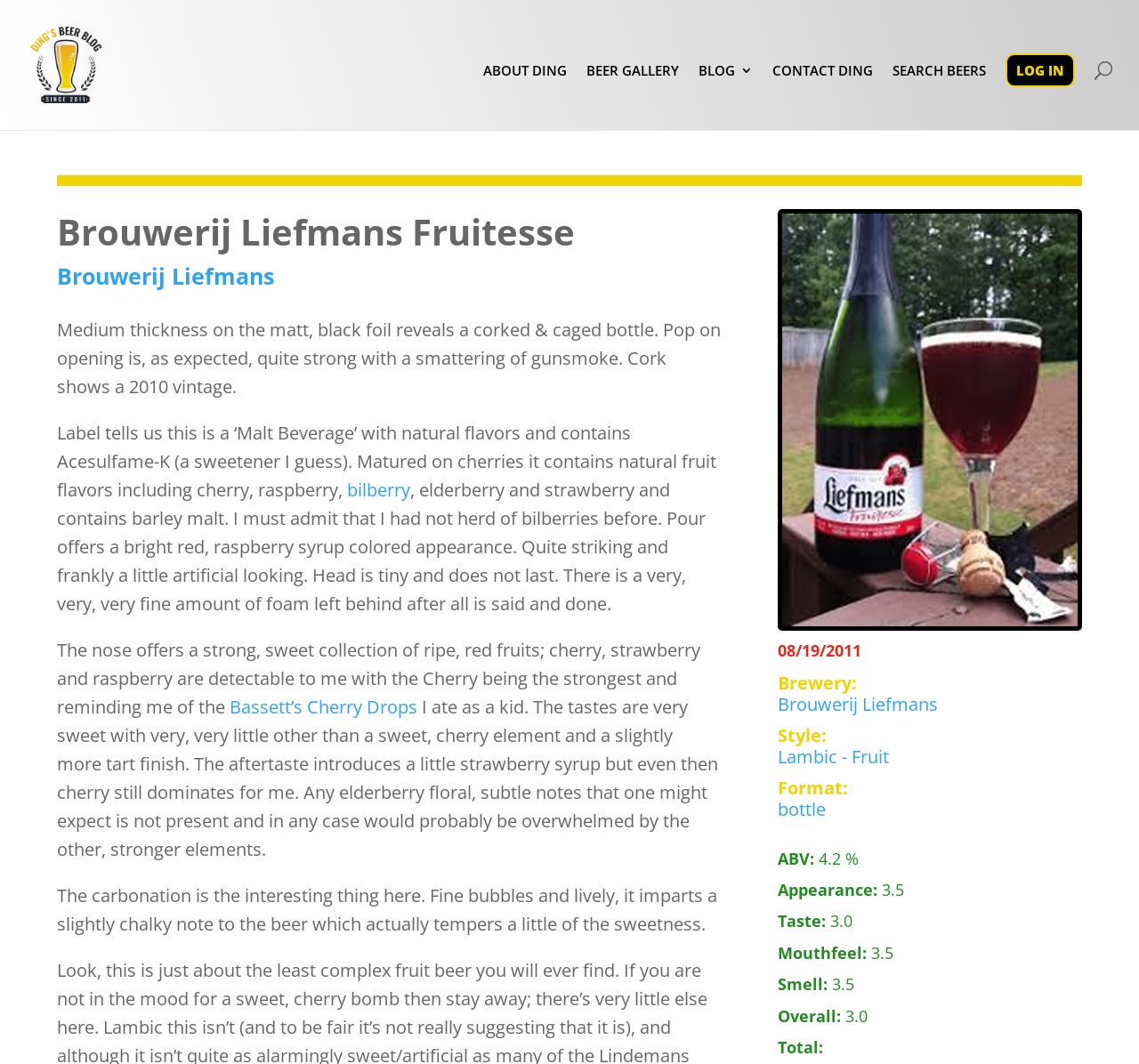Find the bounding box coordinates for the HTML element specified by: "alt="Ding's Beer Blog"".

[0.027, 0.052, 0.123, 0.068]